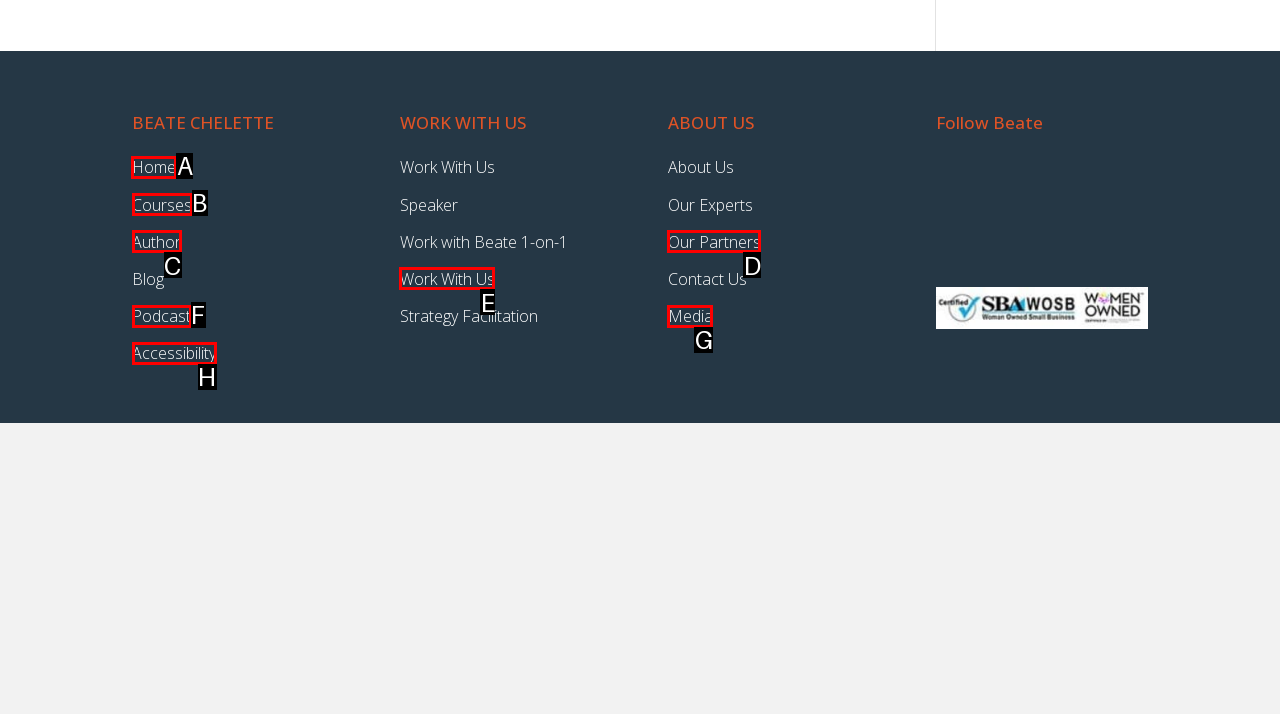Choose the UI element to click on to achieve this task: Click on the 'Home' link. Reply with the letter representing the selected element.

A